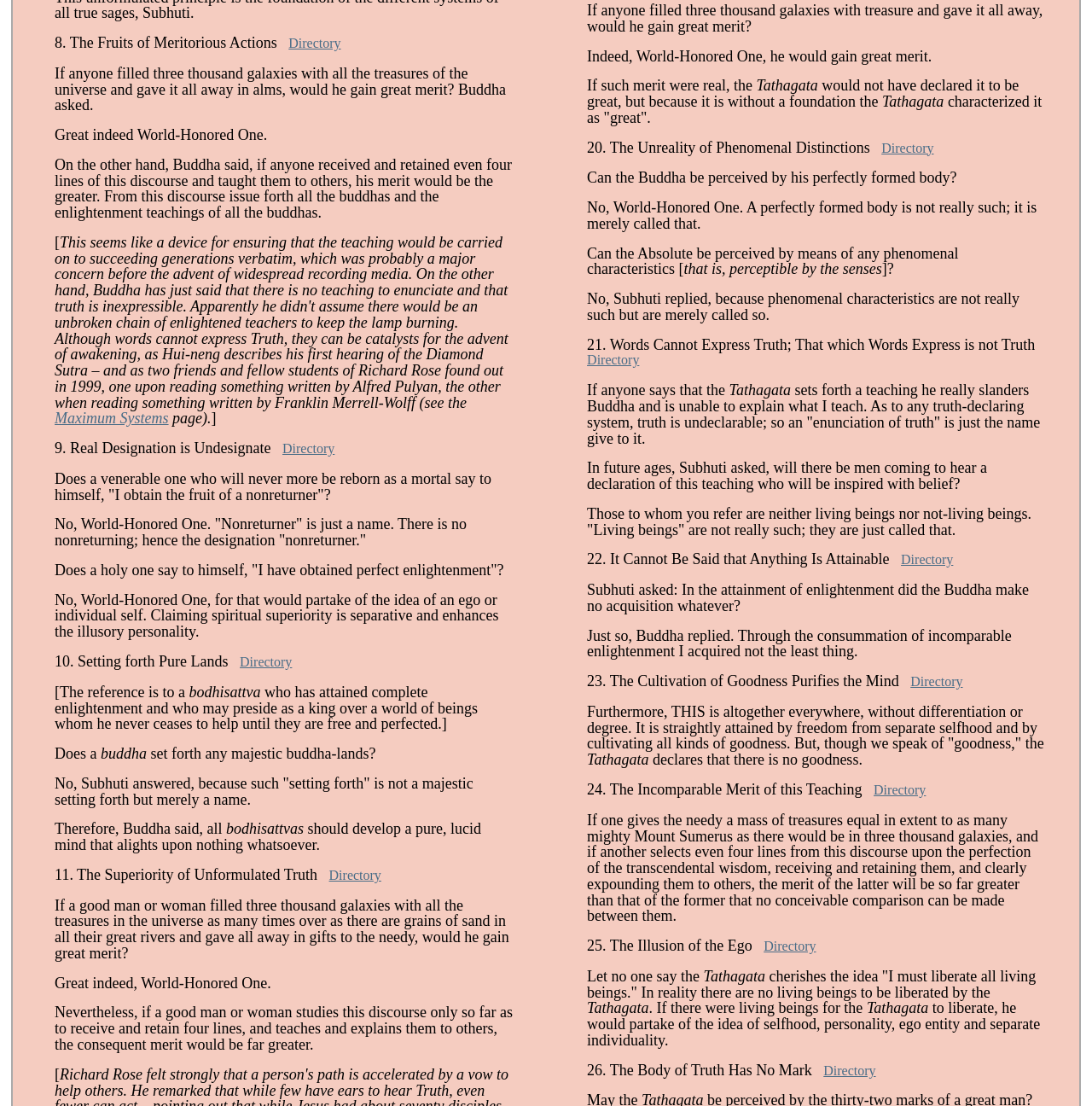What is the name of the Buddha mentioned in the text?
Based on the visual content, answer with a single word or a brief phrase.

Tathagata